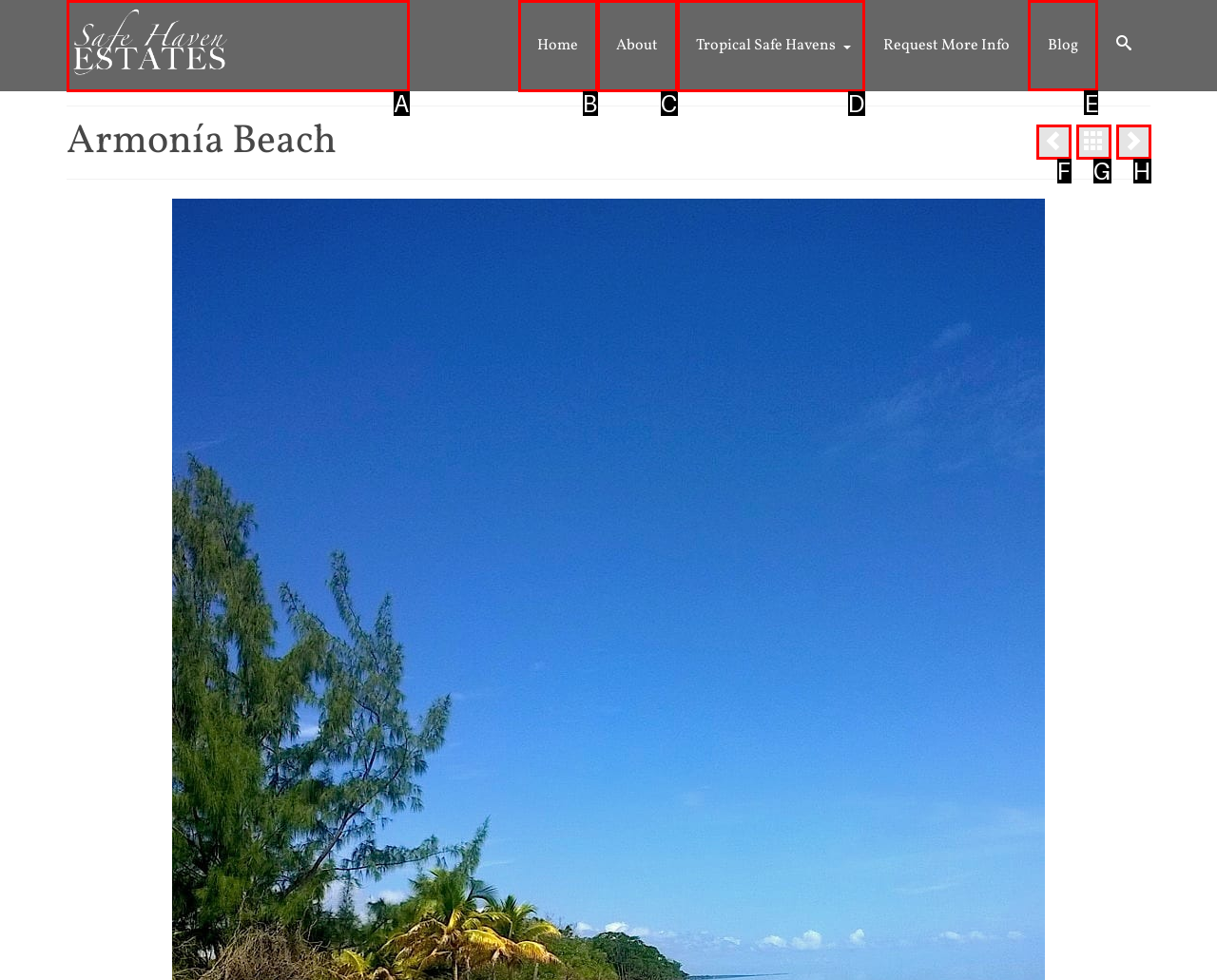Determine which option you need to click to execute the following task: visit the blog. Provide your answer as a single letter.

E